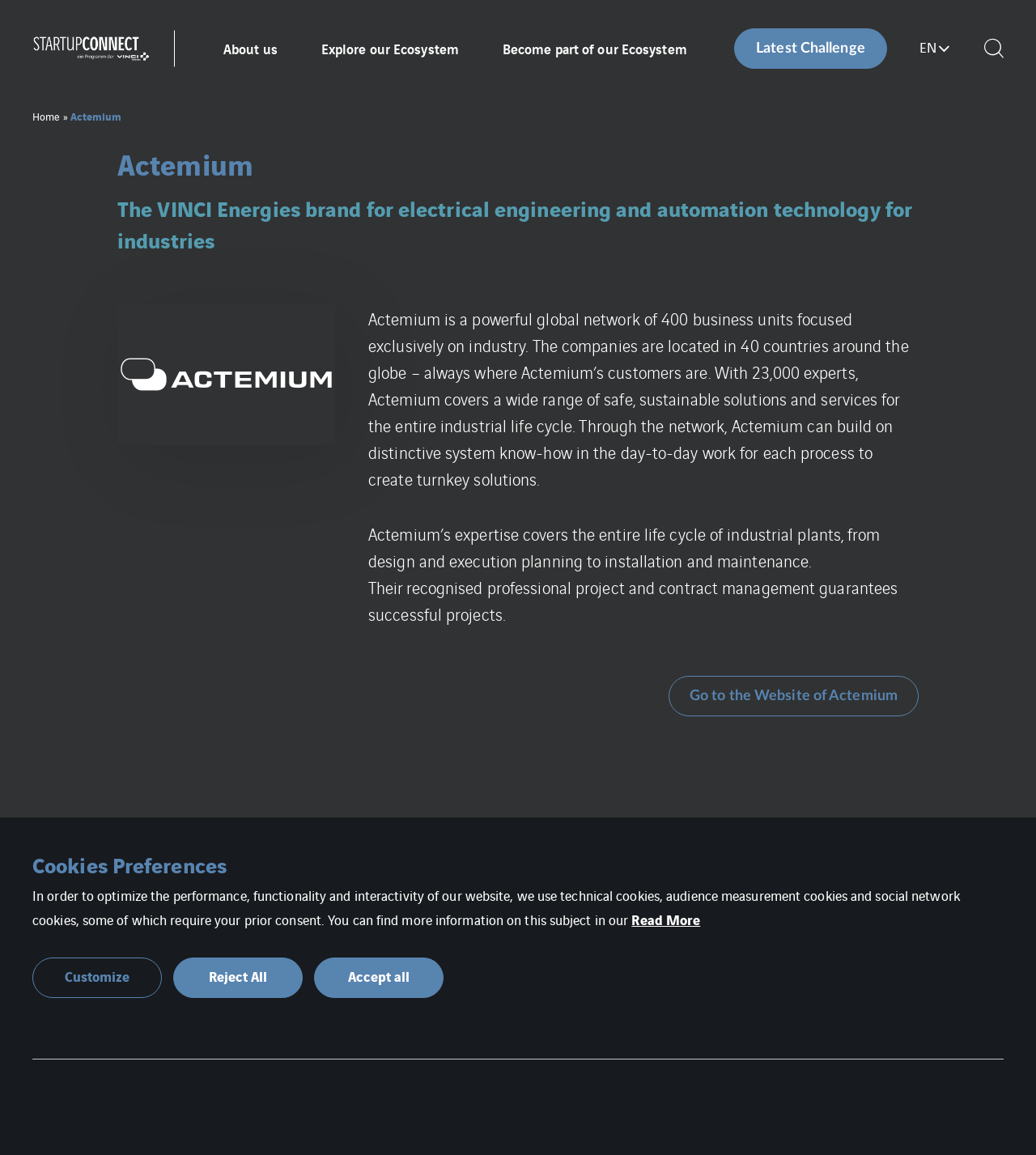Pinpoint the bounding box coordinates for the area that should be clicked to perform the following instruction: "Click the 'Latest Challenge' link".

[0.709, 0.025, 0.856, 0.06]